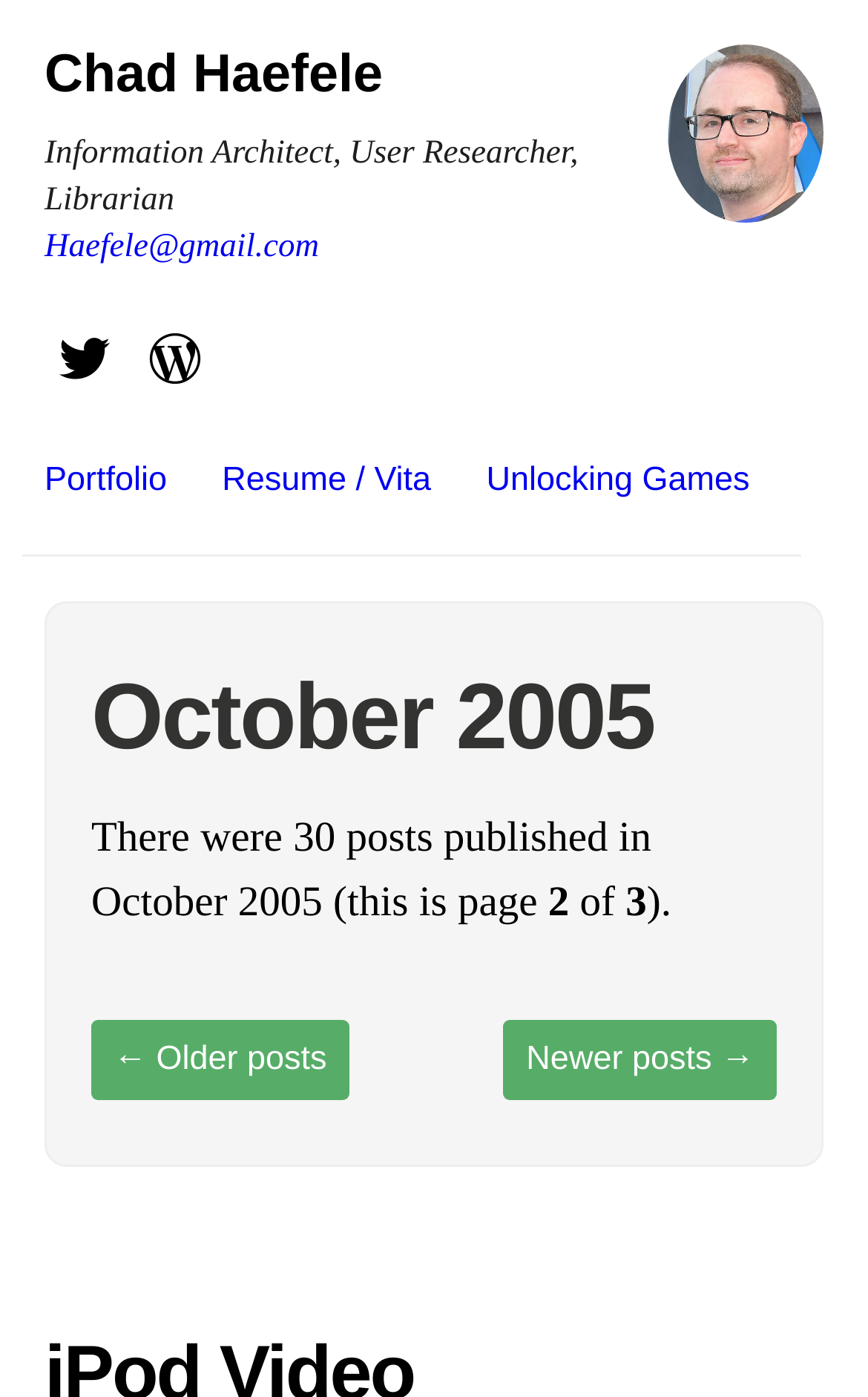What is the current page number?
Craft a detailed and extensive response to the question.

The text 'October 2005 - Page 2 of 3' in the Root Element and the StaticText element with the text 'of' located at [0.656, 0.629, 0.721, 0.662] imply that the current page number is 2.